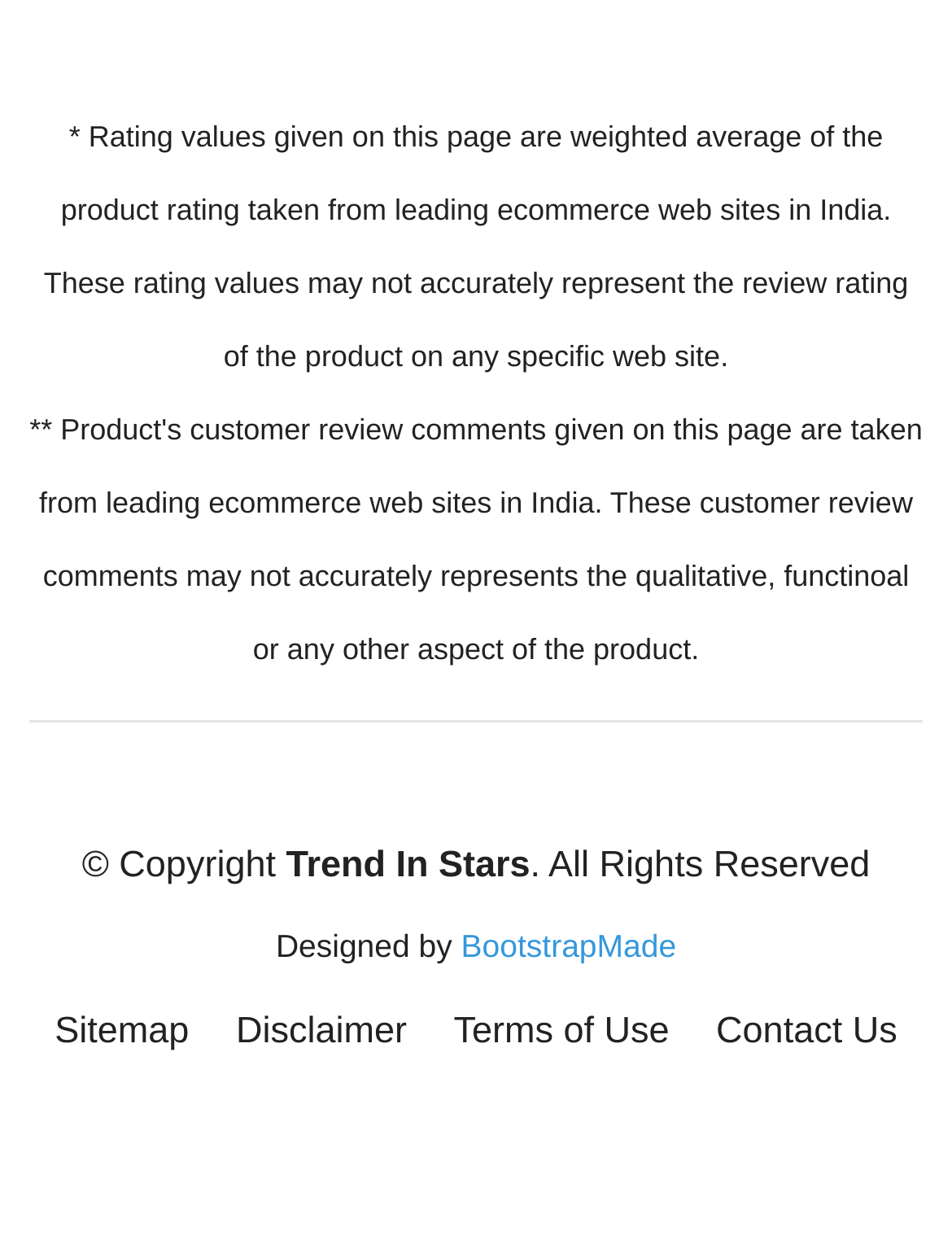Please find the bounding box for the UI component described as follows: "alt="Shopping Cart"".

None